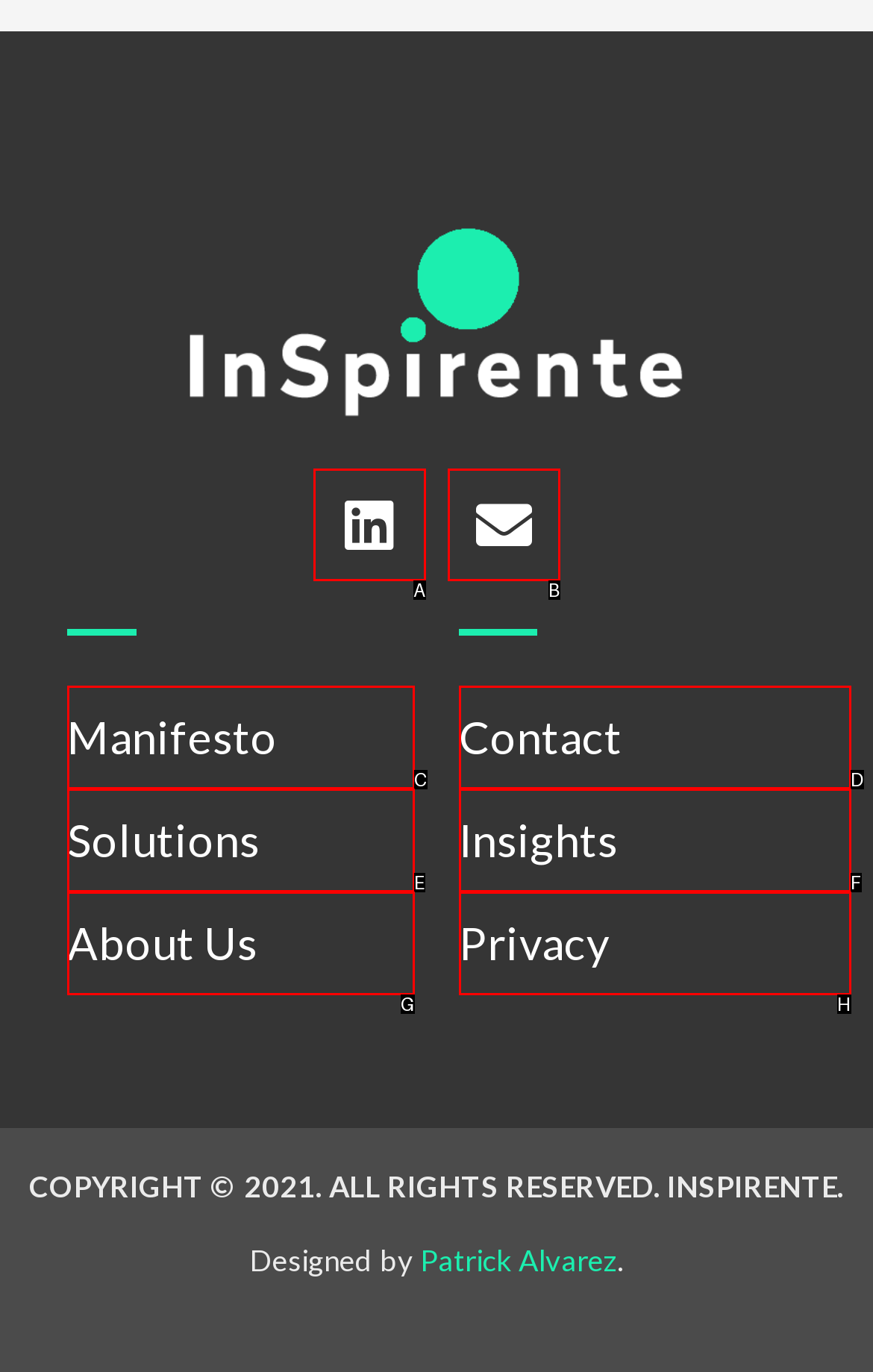Given the description: About Us, identify the matching option. Answer with the corresponding letter.

G